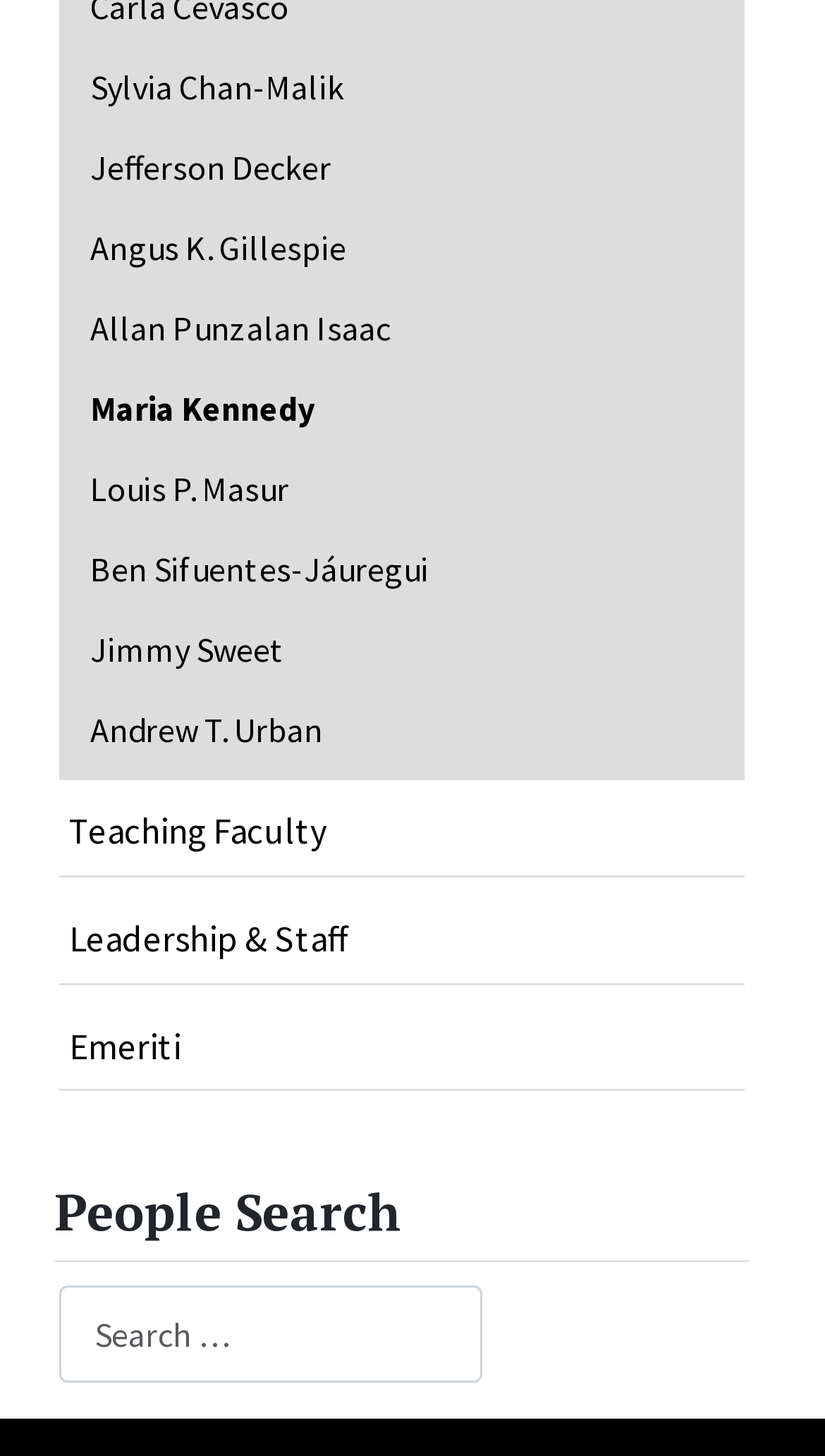Please identify the bounding box coordinates of the area that needs to be clicked to follow this instruction: "Check emeriti".

[0.071, 0.691, 0.904, 0.748]